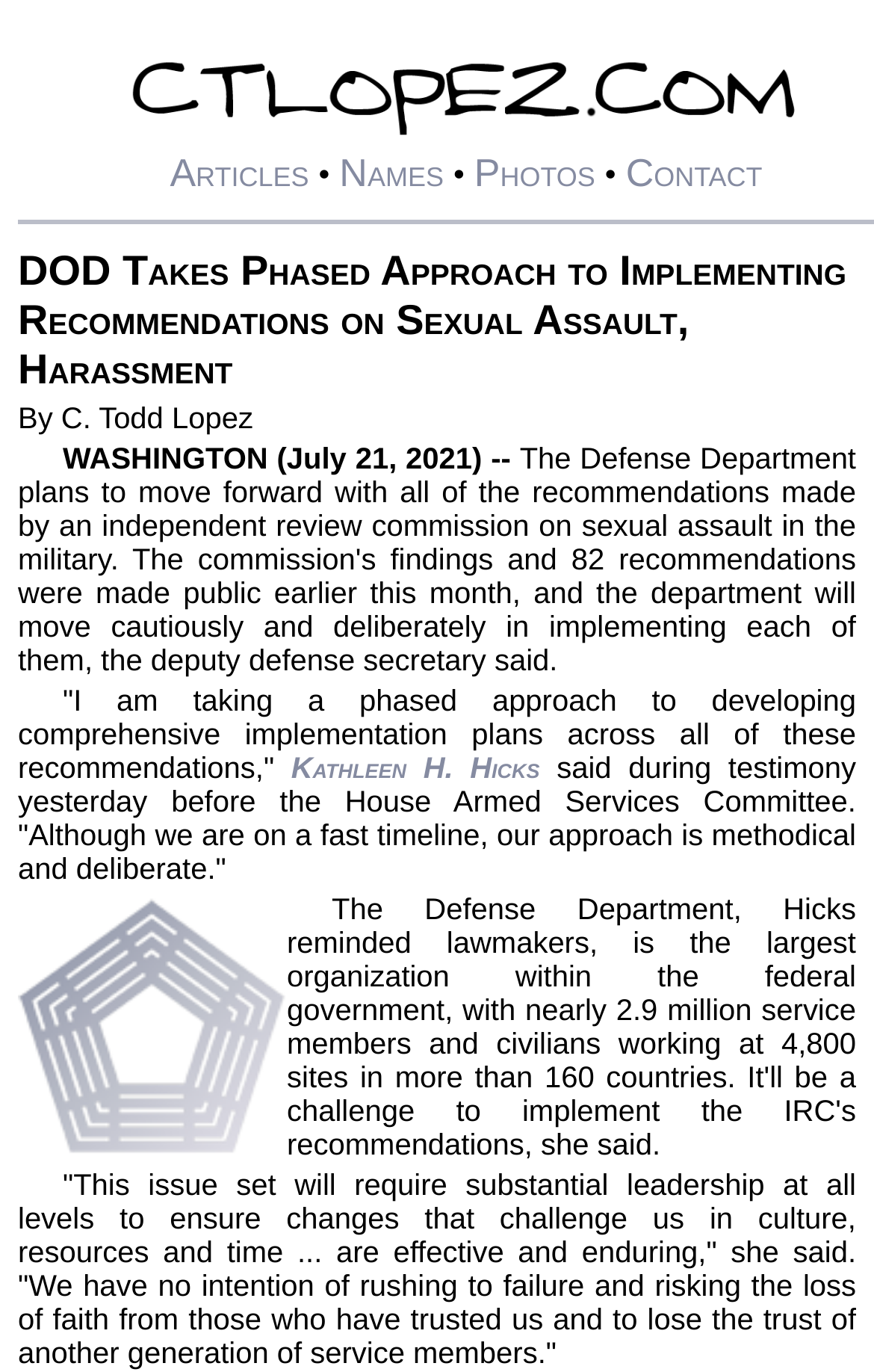What is the date mentioned in the article?
Look at the image and answer with only one word or phrase.

July 21, 2021